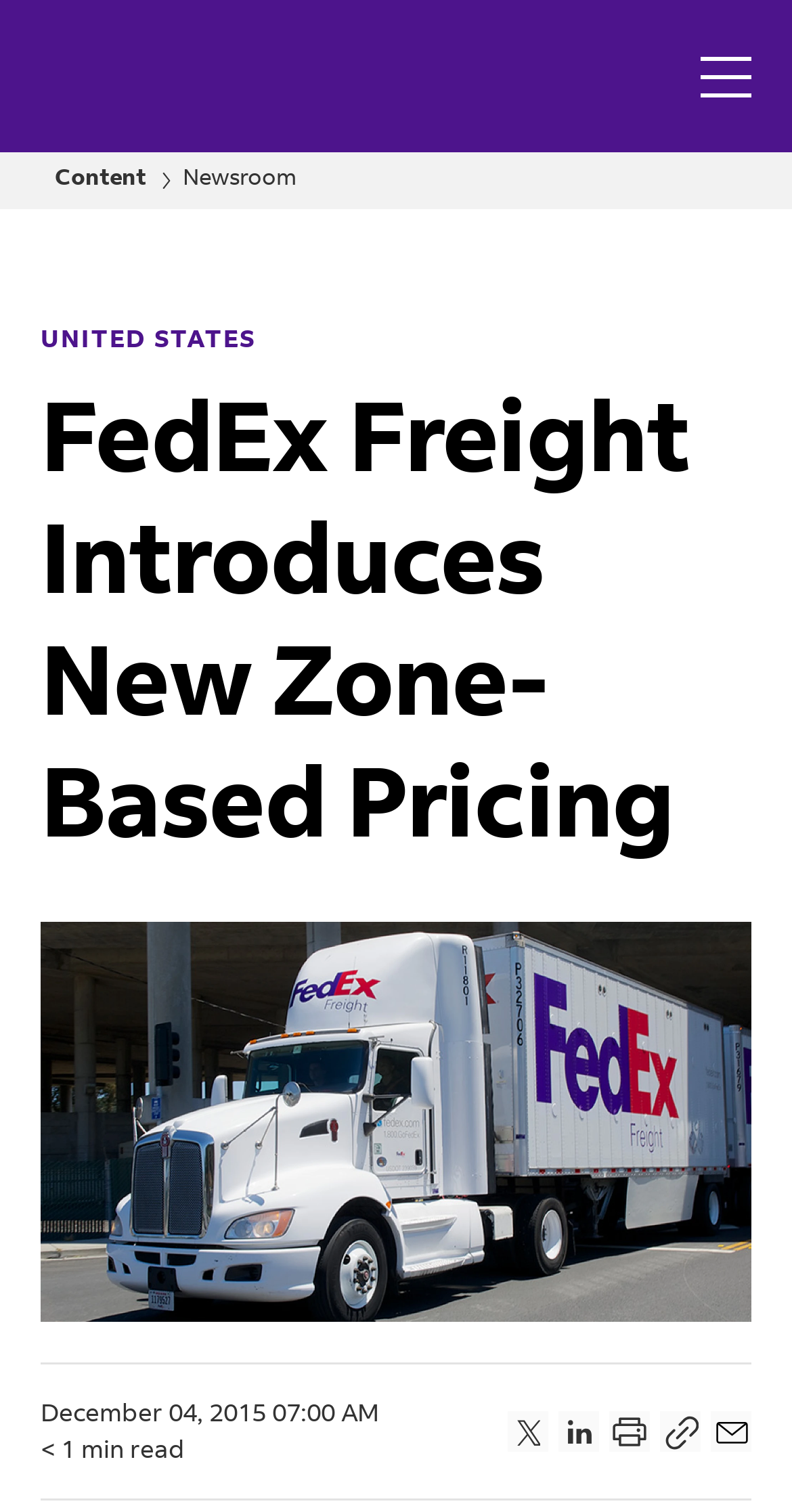Find the bounding box coordinates of the clickable area required to complete the following action: "Print the page".

[0.769, 0.934, 0.821, 0.961]